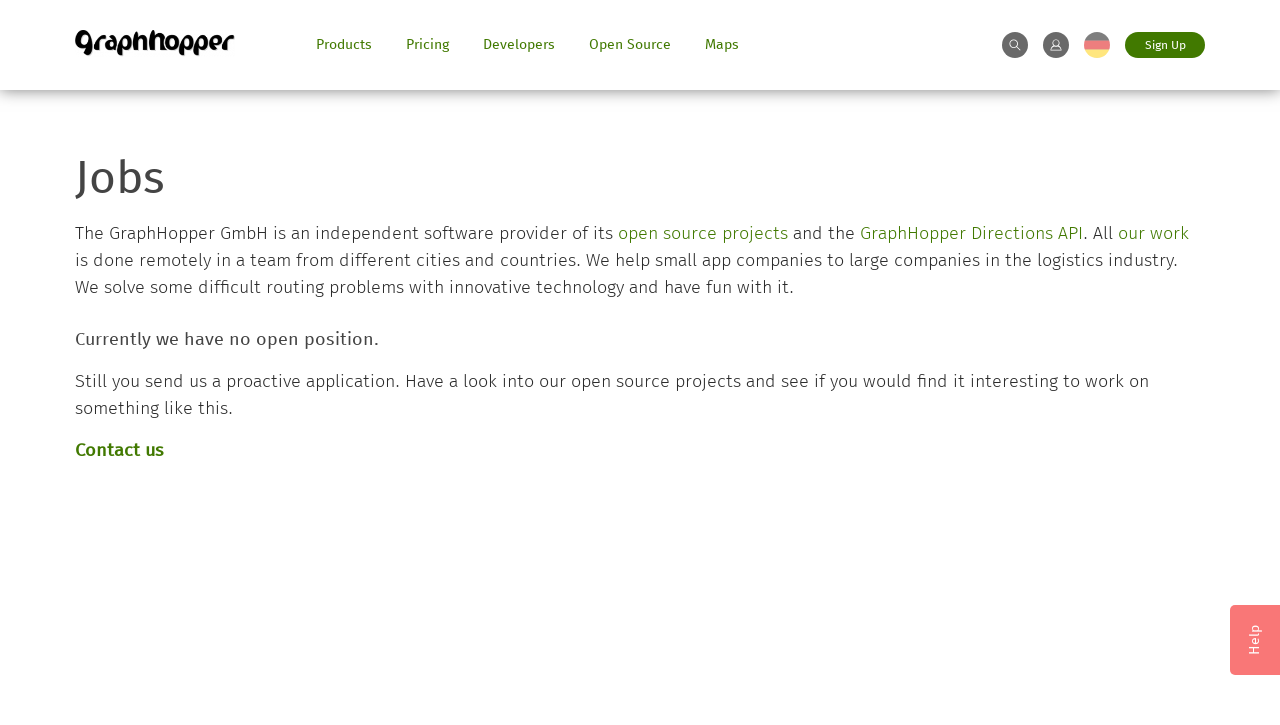Determine the bounding box coordinates of the region to click in order to accomplish the following instruction: "Click on Sign Up". Provide the coordinates as four float numbers between 0 and 1, specifically [left, top, right, bottom].

[0.879, 0.045, 0.941, 0.08]